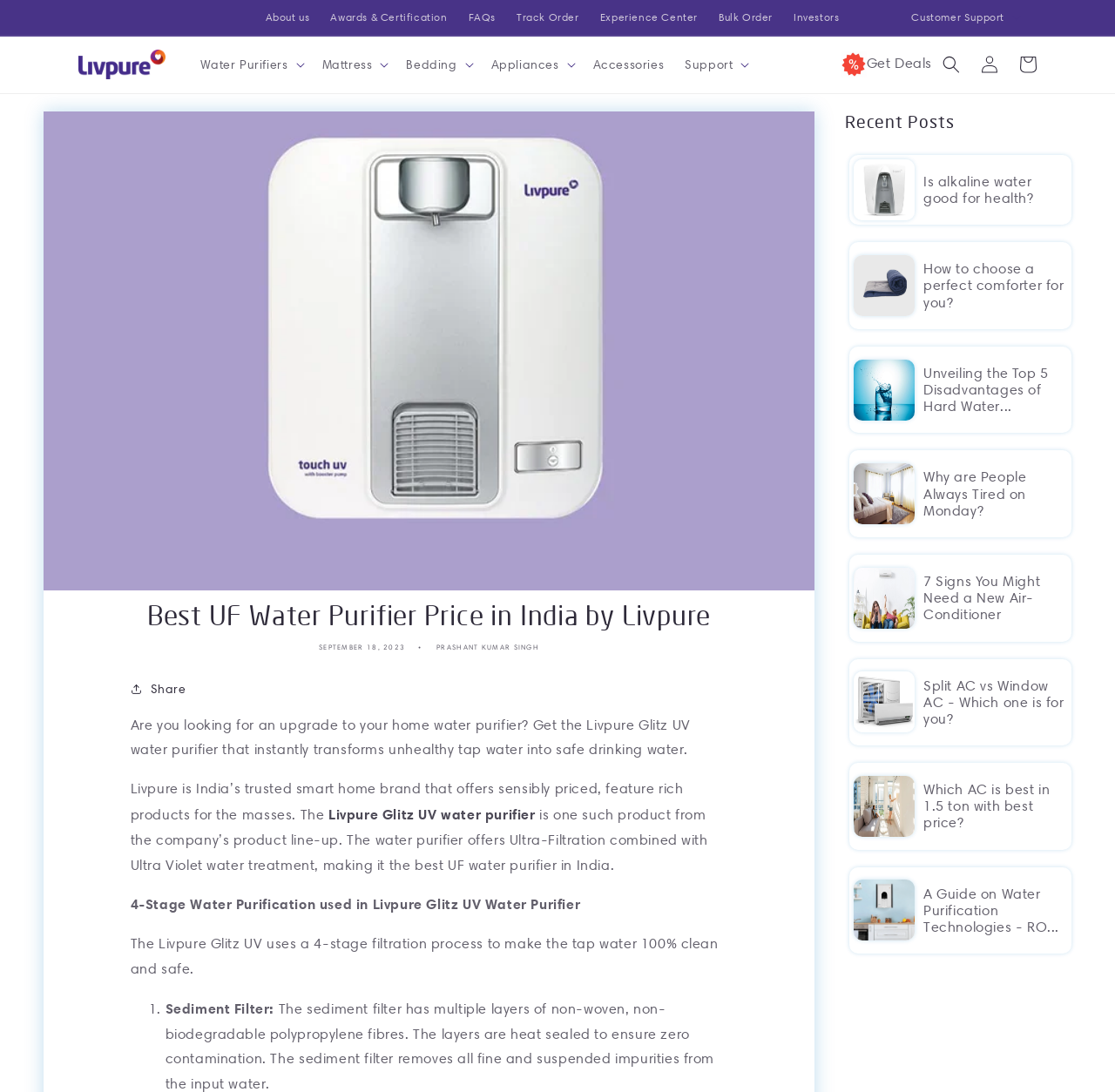Identify the bounding box coordinates for the region to click in order to carry out this instruction: "Sign in via STEAM". Provide the coordinates using four float numbers between 0 and 1, formatted as [left, top, right, bottom].

None